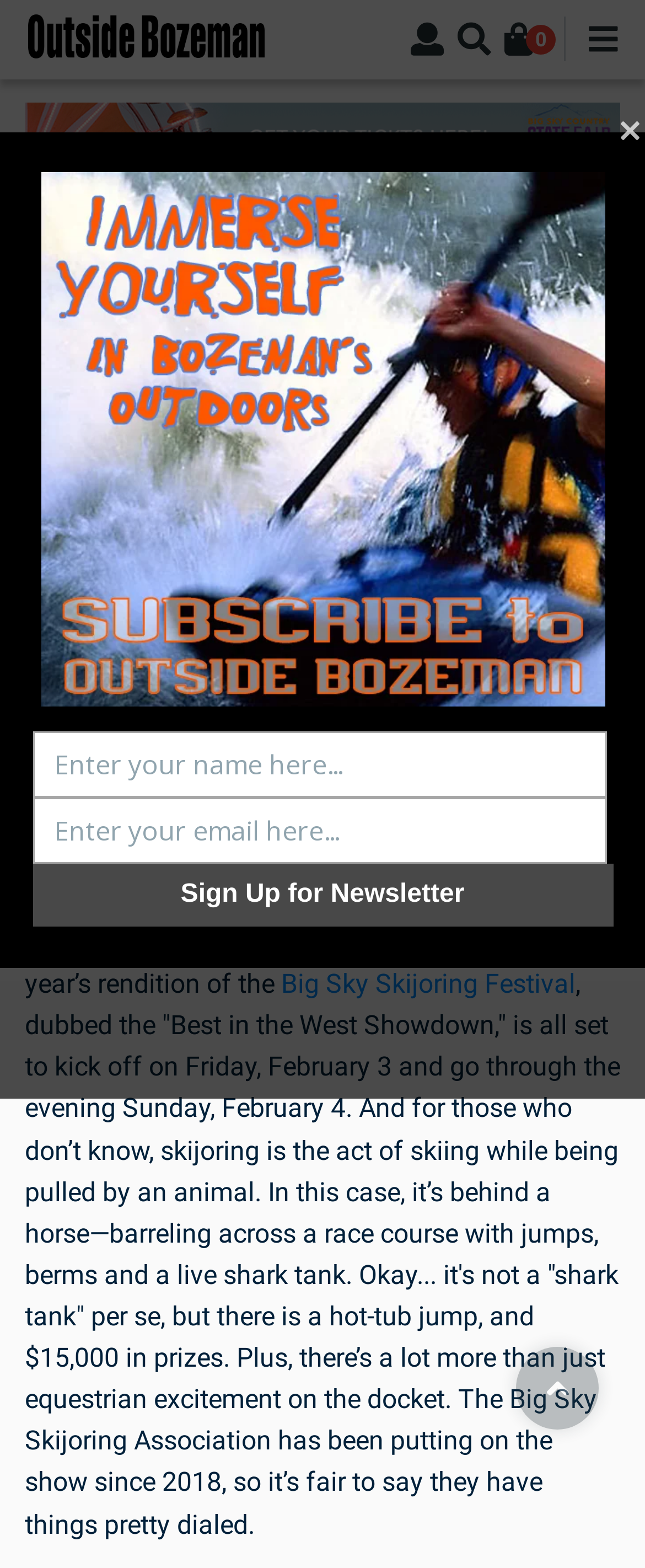Find the bounding box coordinates for the area that must be clicked to perform this action: "View the Big Sky Skijoring Festival link".

[0.436, 0.617, 0.892, 0.637]